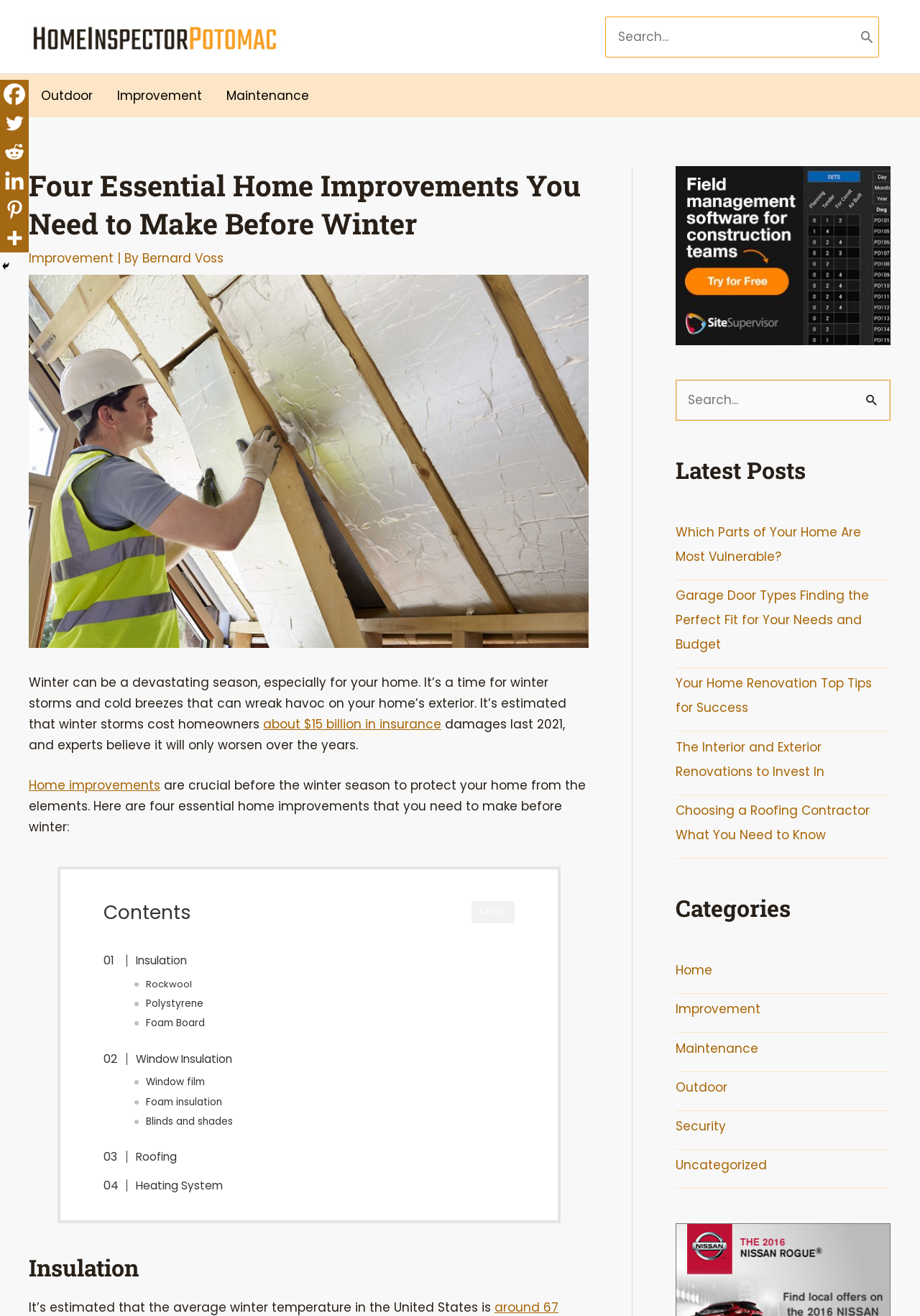Please provide the bounding box coordinates for the element that needs to be clicked to perform the following instruction: "Explore the latest posts". The coordinates should be given as four float numbers between 0 and 1, i.e., [left, top, right, bottom].

[0.734, 0.345, 0.968, 0.369]